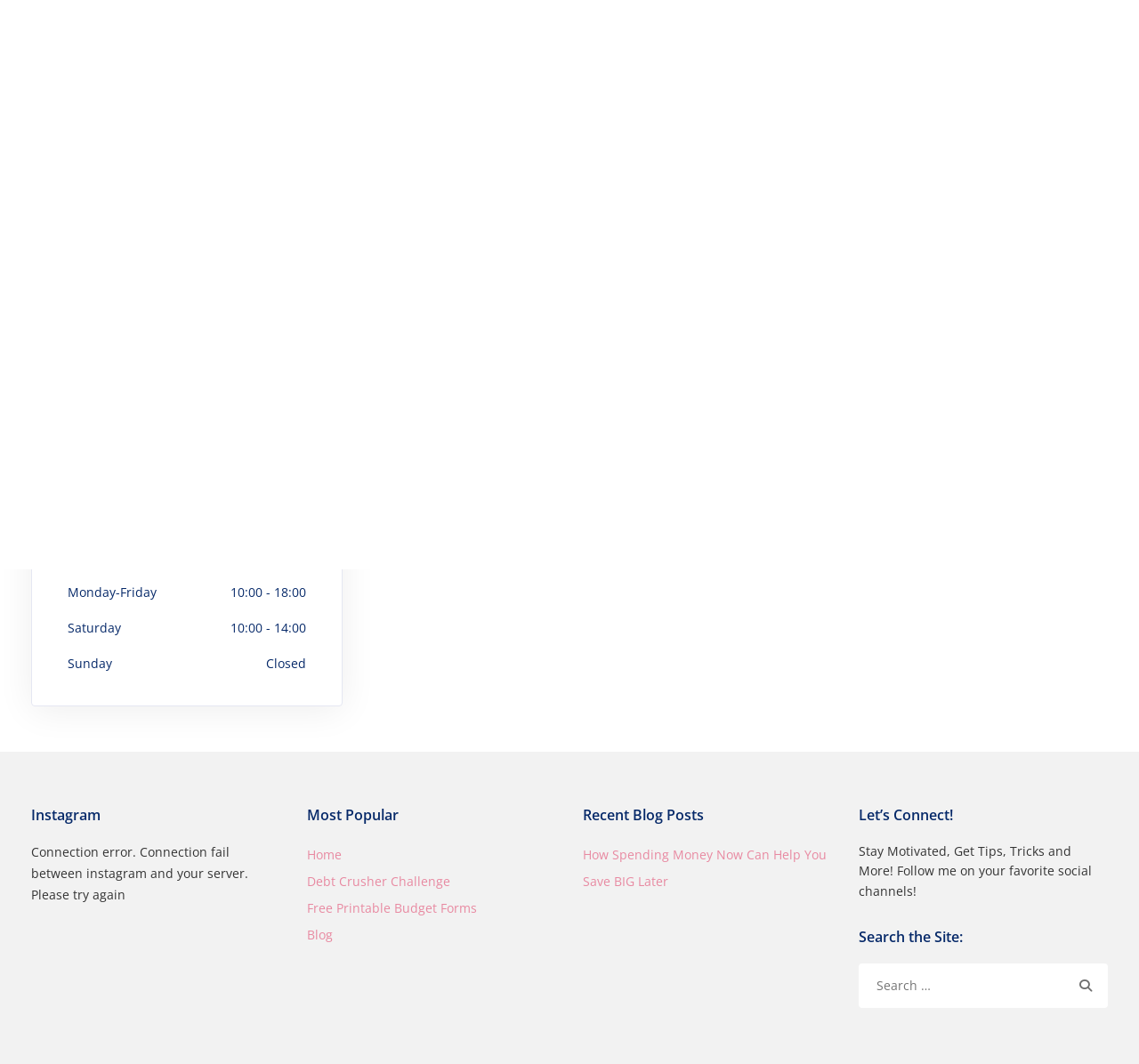Predict the bounding box of the UI element based on this description: "contact@leadengine.com".

[0.08, 0.465, 0.212, 0.481]